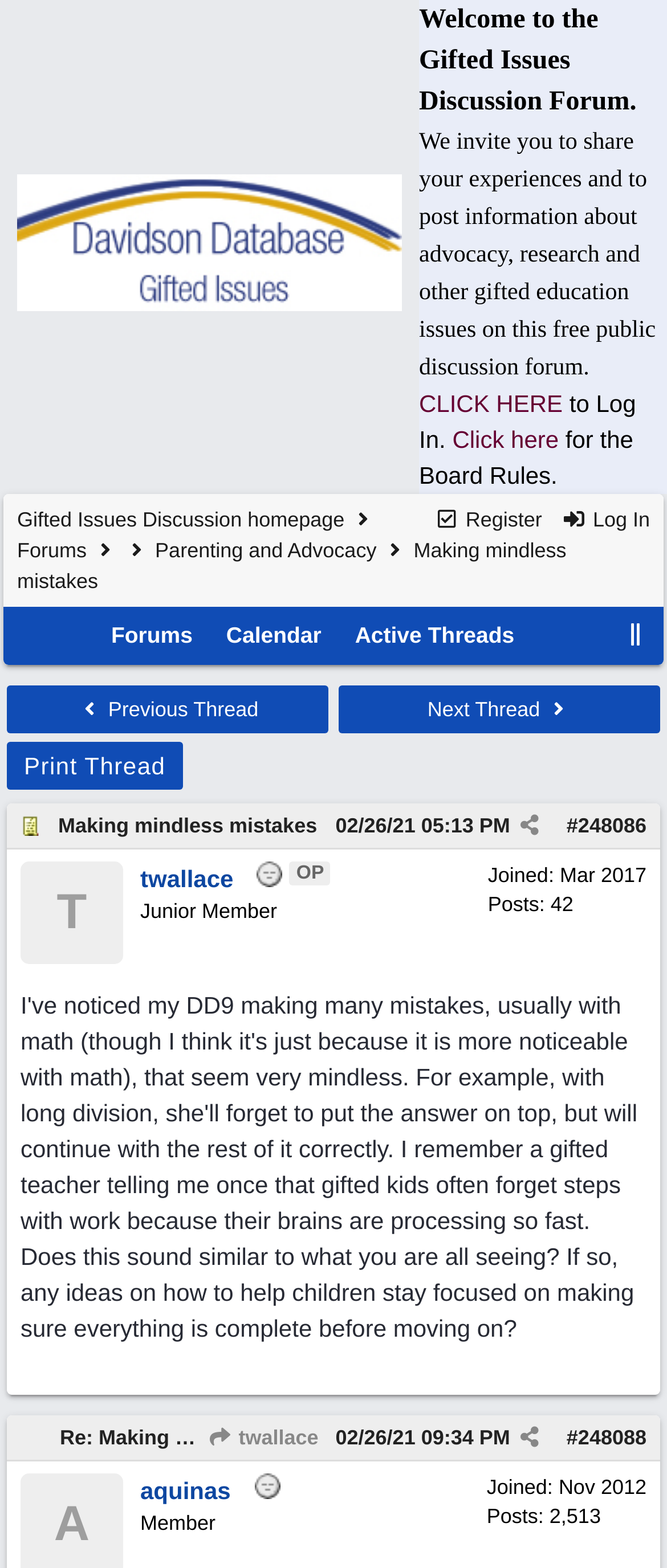Please specify the bounding box coordinates of the element that should be clicked to execute the given instruction: 'View the Gifted Issues Discussion homepage'. Ensure the coordinates are four float numbers between 0 and 1, expressed as [left, top, right, bottom].

[0.026, 0.324, 0.517, 0.339]